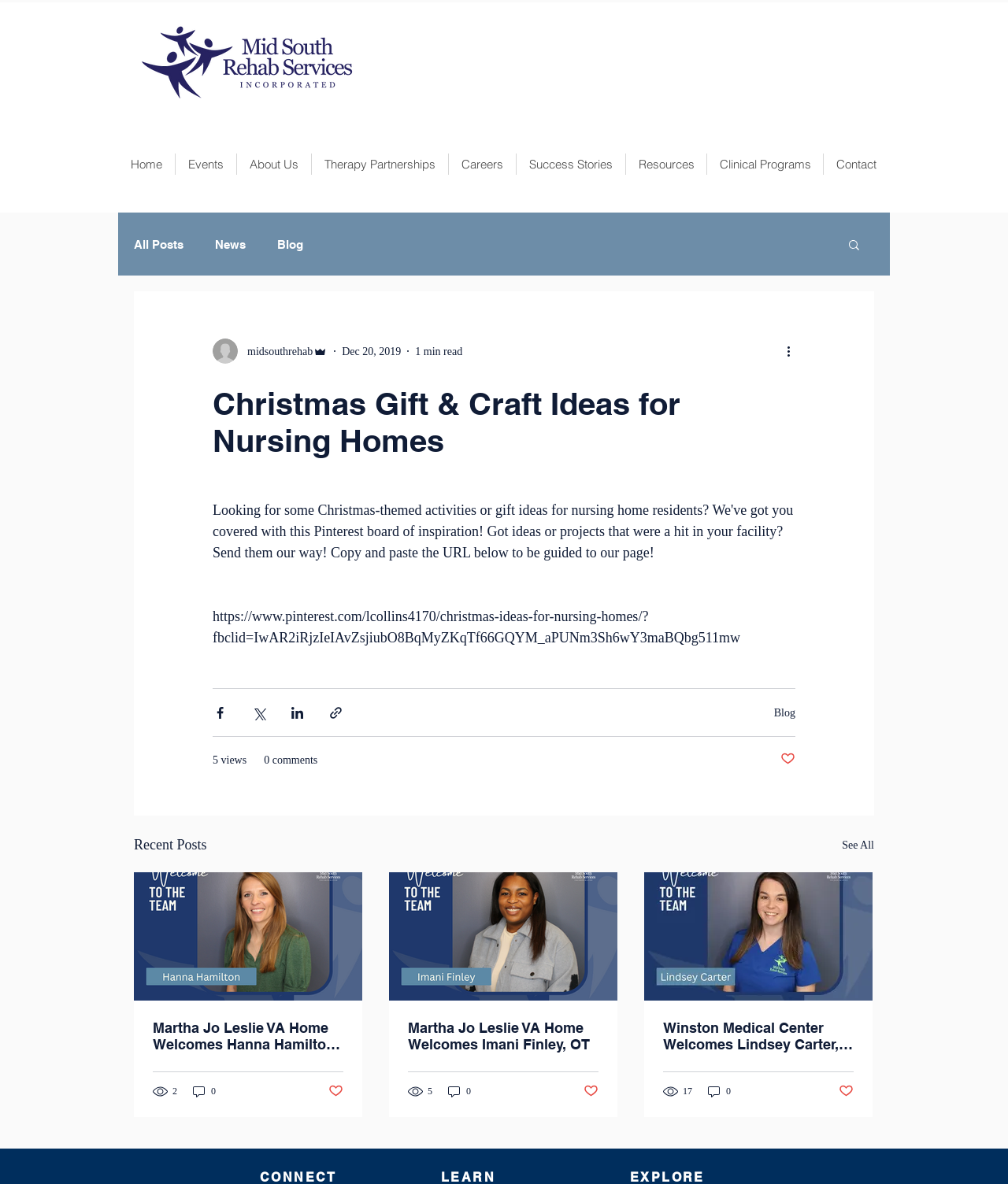Locate the bounding box coordinates of the region to be clicked to comply with the following instruction: "View the 'Recent Posts'". The coordinates must be four float numbers between 0 and 1, in the form [left, top, right, bottom].

[0.133, 0.704, 0.205, 0.723]